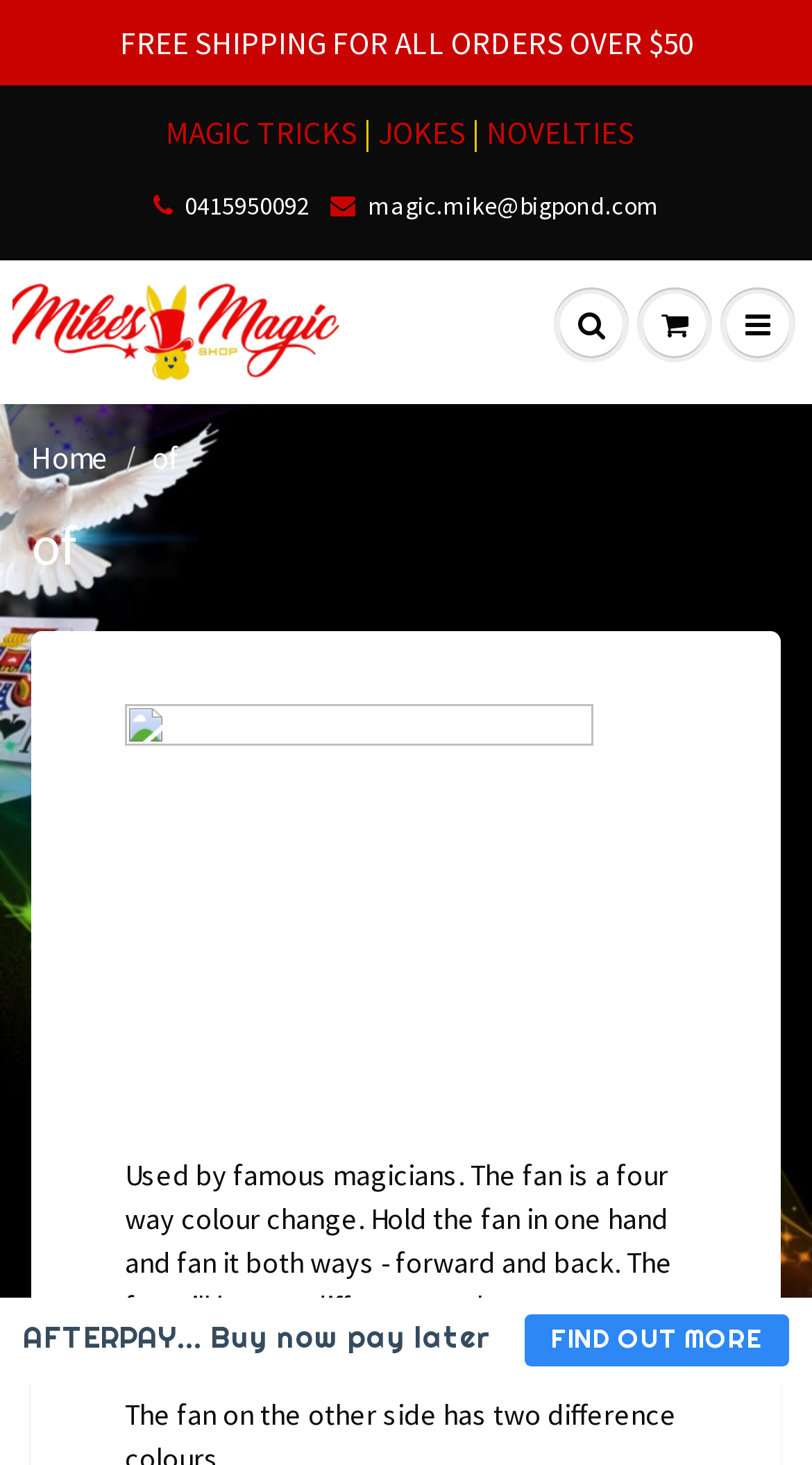Find the bounding box coordinates of the element to click in order to complete the given instruction: "Click on NOVELTIES."

[0.599, 0.077, 0.781, 0.104]